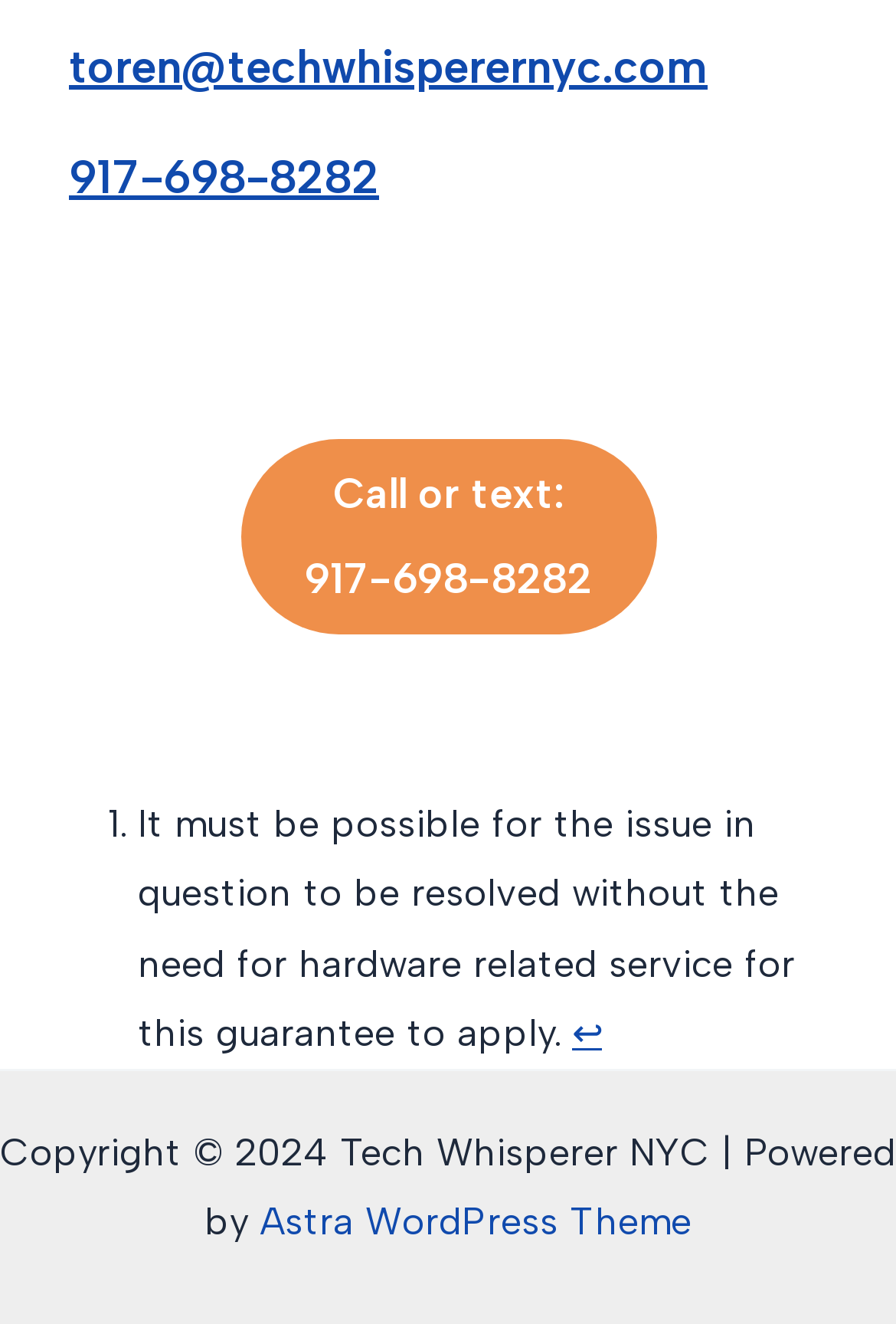What is the year of copyright?
Please answer the question with a detailed response using the information from the screenshot.

The year of copyright is mentioned in the static text element at the bottom of the page, which states 'Copyright © 2024 Tech Whisperer NYC'.